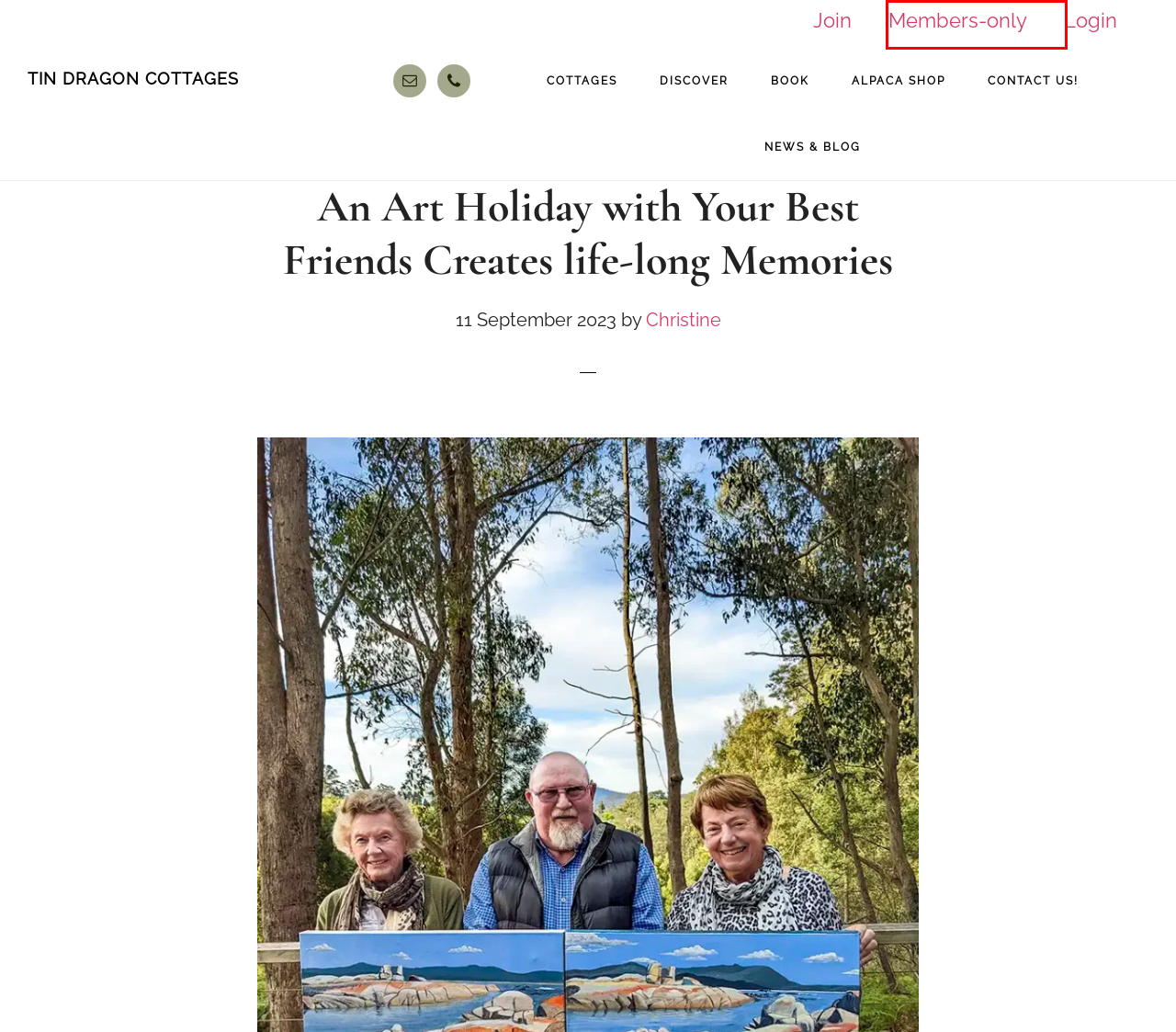Analyze the screenshot of a webpage that features a red rectangle bounding box. Pick the webpage description that best matches the new webpage you would see after clicking on the element within the red bounding box. Here are the candidates:
A. Join the Tin Dragon Club - Tin Dragon Cottages
B. How to Make Biochar at Home - Tin Dragon Cottages
C. Accommodation near Derby Tasmania | Tin Dragon Cottages | Book Direct
D. Tin Dragon Club - Membership Offers - Tin Dragon Cottages
E. Contact Us! - Tin Dragon Cottages
F. Login - Tin Dragon Cottages - Exclusive Offers
G. News & Blog - Tin Dragon Cottages
H. Richard Klekociuk's Coloured Pencil Art Retreat - Tin Dragon Cottages

D